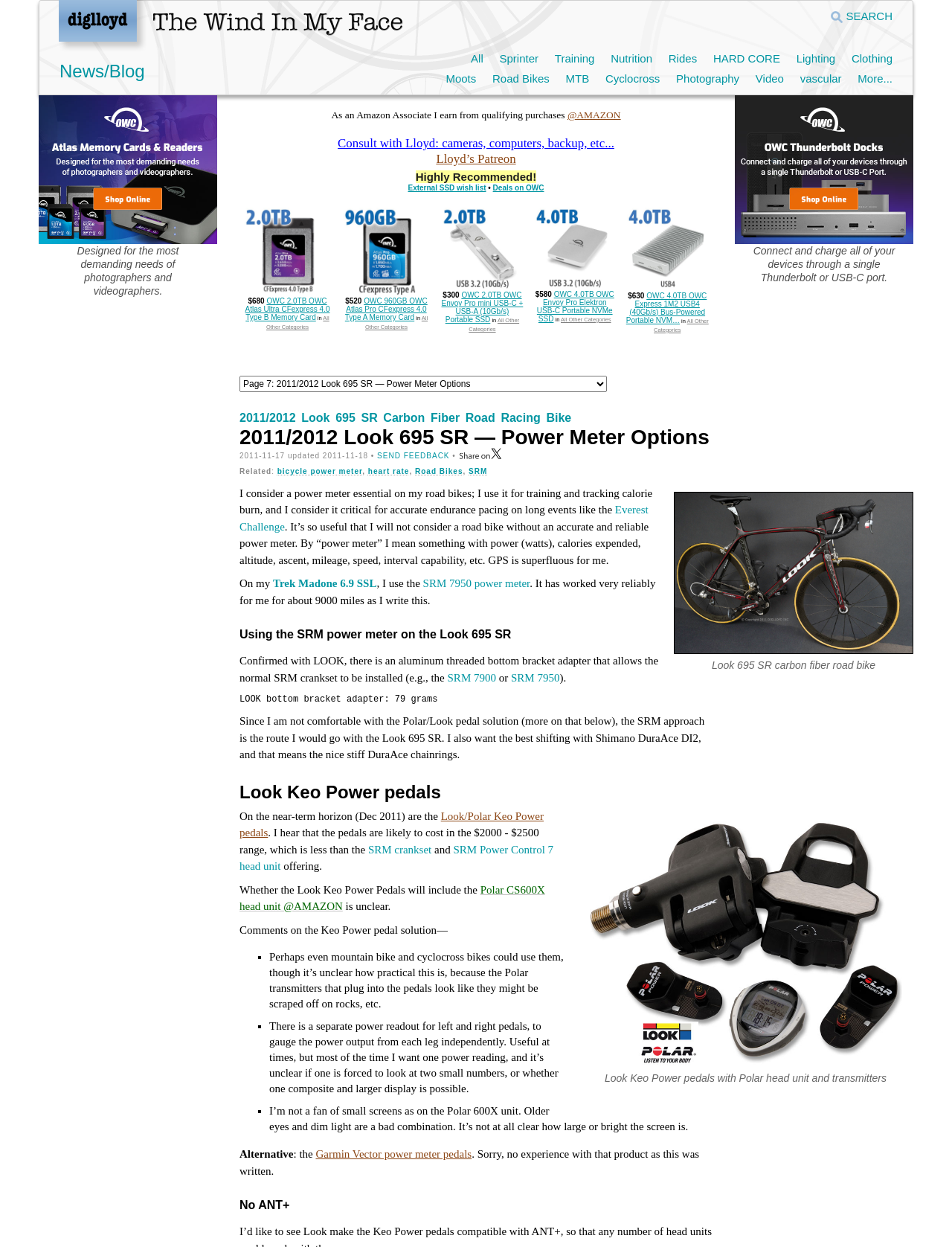Provide the bounding box coordinates in the format (top-left x, top-left y, bottom-right x, bottom-right y). All values are floating point numbers between 0 and 1. Determine the bounding box coordinate of the UI element described as: Look/Polar Keo Power pedals

[0.252, 0.65, 0.571, 0.673]